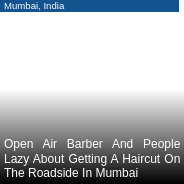What is the atmosphere in the scene?
Kindly give a detailed and elaborate answer to the question.

The caption suggests a laid-back atmosphere as people seem content to wait for their turn to get a haircut, which implies that the atmosphere in the scene is relaxed and casual.